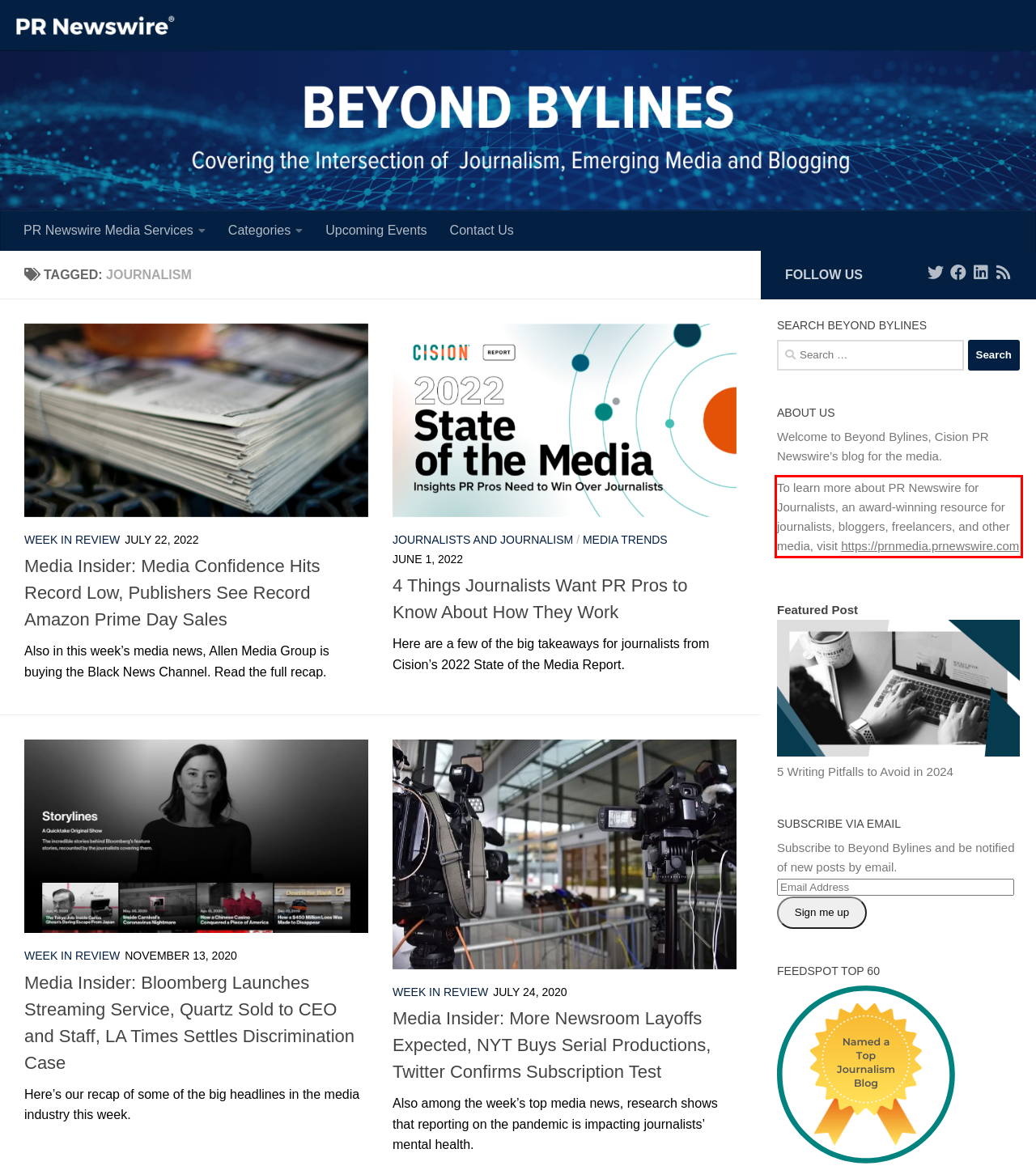Using the provided webpage screenshot, identify and read the text within the red rectangle bounding box.

To learn more about PR Newswire for Journalists, an award-winning resource for journalists, bloggers, freelancers, and other media, visit https://prnmedia.prnewswire.com